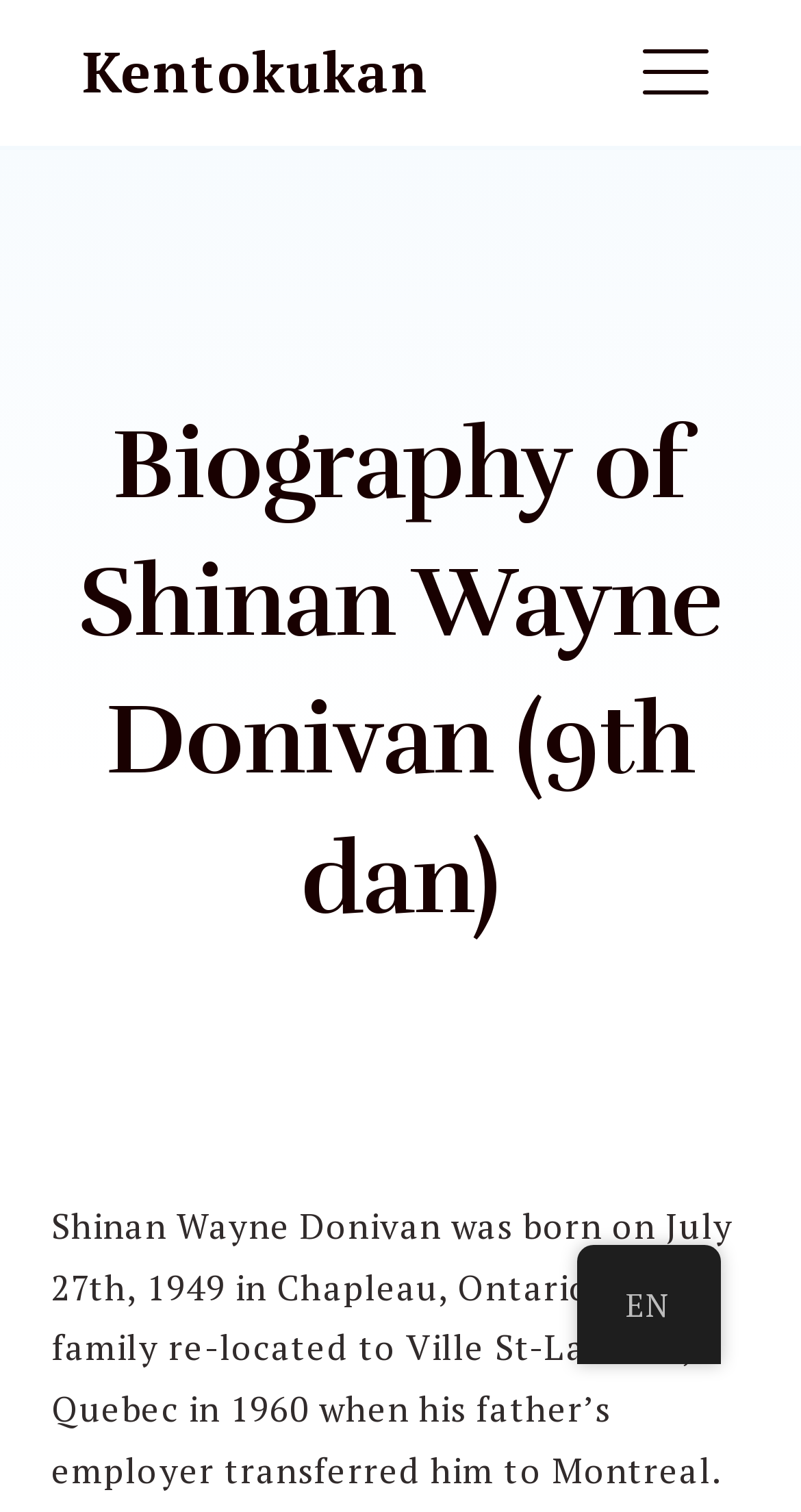Is the 'MENU' button expanded?
Answer the question with a single word or phrase, referring to the image.

False